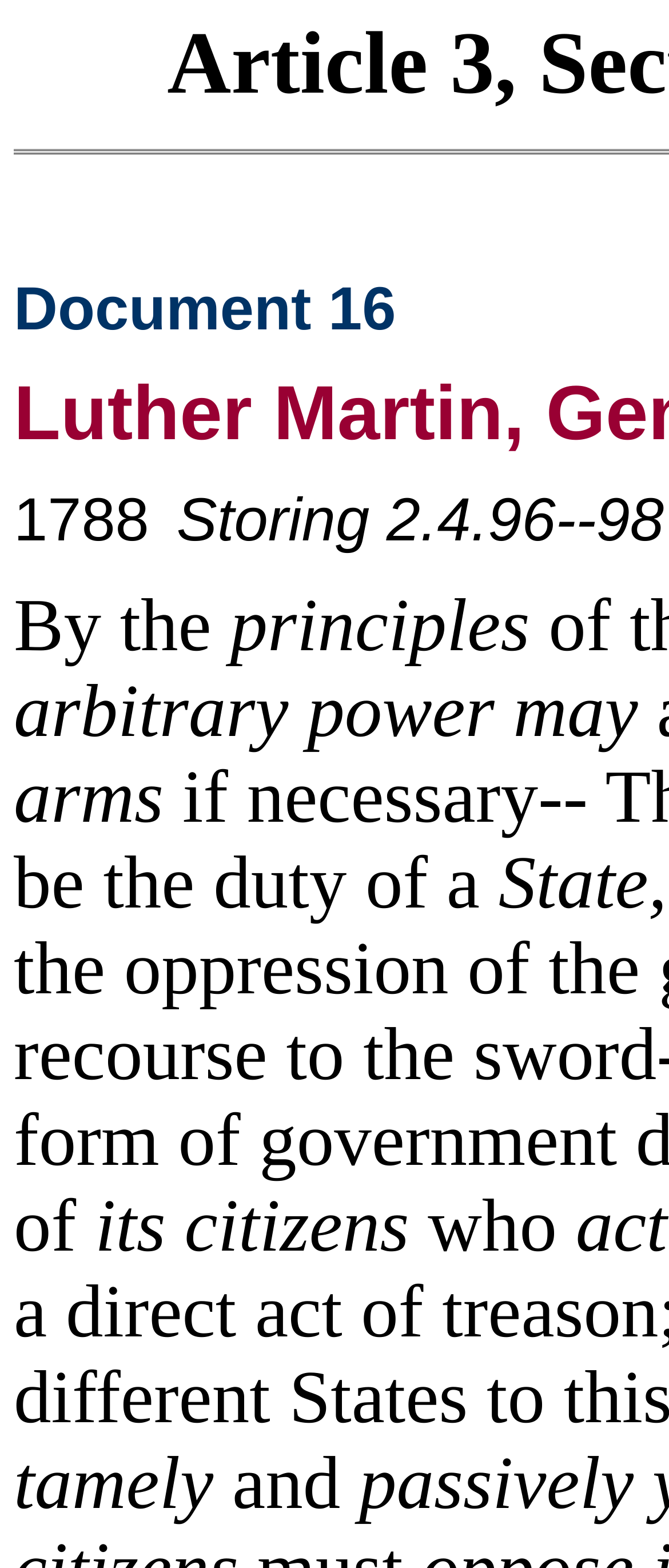How many sentences are there in the text?
Could you answer the question in a detailed manner, providing as much information as possible?

I analyzed the text structure and found that there are four sentences. The first sentence starts with 'By the', the second sentence starts with 'arbitrary power may', the third sentence starts with 'State,', and the fourth sentence starts with 'who'. Each sentence is separated by a line break or punctuation, indicating four distinct sentences.